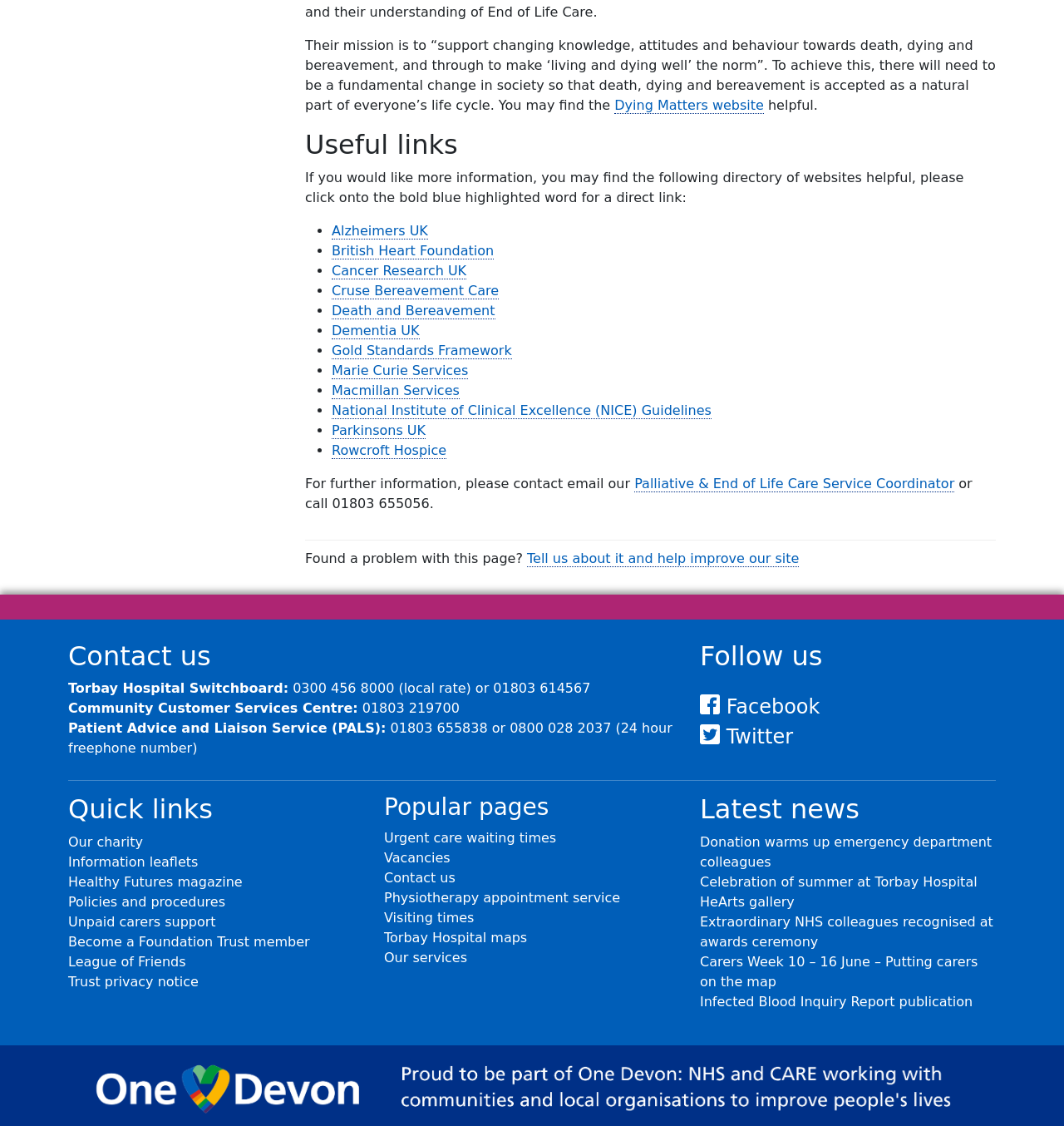Using the provided description: "Marie Curie Services", find the bounding box coordinates of the corresponding UI element. The output should be four float numbers between 0 and 1, in the format [left, top, right, bottom].

[0.312, 0.322, 0.44, 0.337]